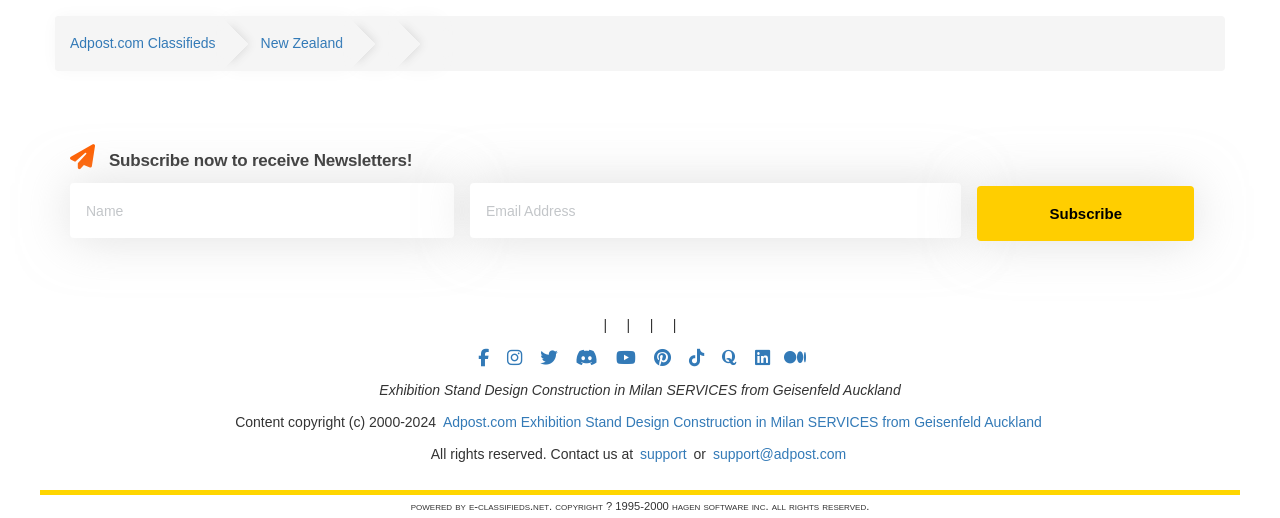Please find the bounding box coordinates of the section that needs to be clicked to achieve this instruction: "Click on Adpost.com Classifieds".

[0.055, 0.031, 0.168, 0.137]